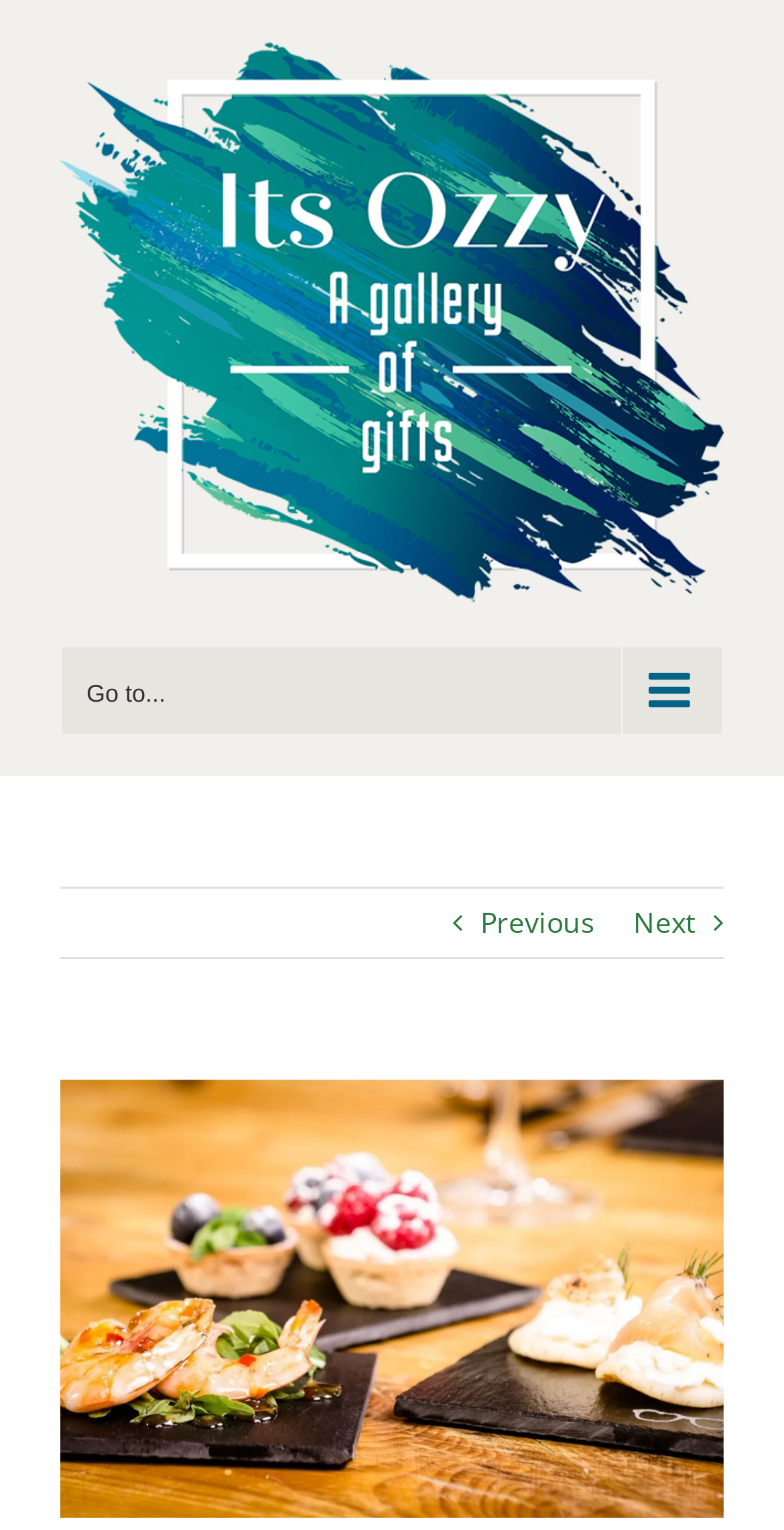Given the element description, predict the bounding box coordinates in the format (top-left x, top-left y, bottom-right x, bottom-right y). Make sure all values are between 0 and 1. Here is the element description: Previous

[0.613, 0.58, 0.759, 0.625]